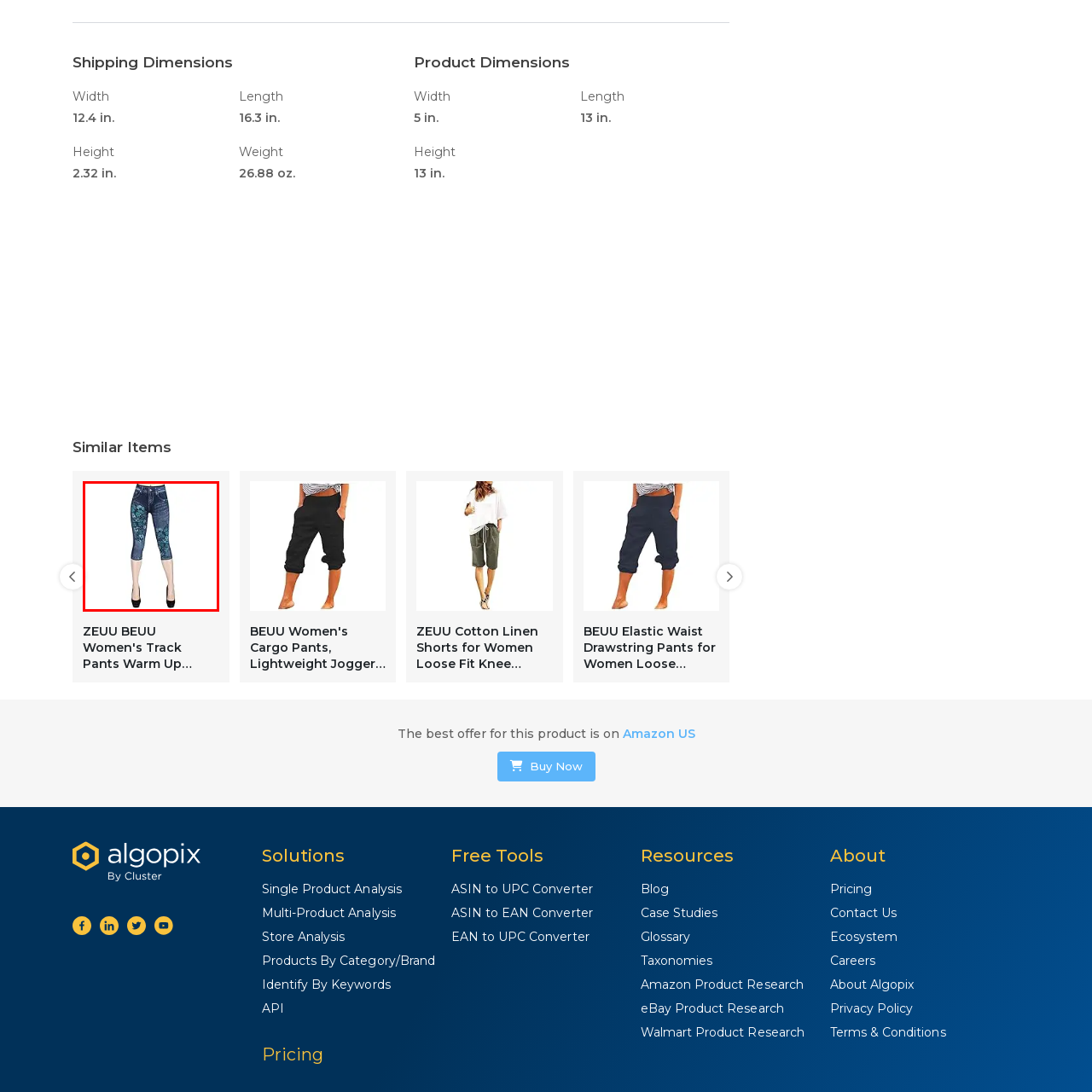What color are the floral patterns?
Pay attention to the image surrounded by the red bounding box and answer the question in detail based on the image.

The caption describes the floral patterns as 'vibrant turquoise', which suggests that the color of the floral patterns is turquoise.